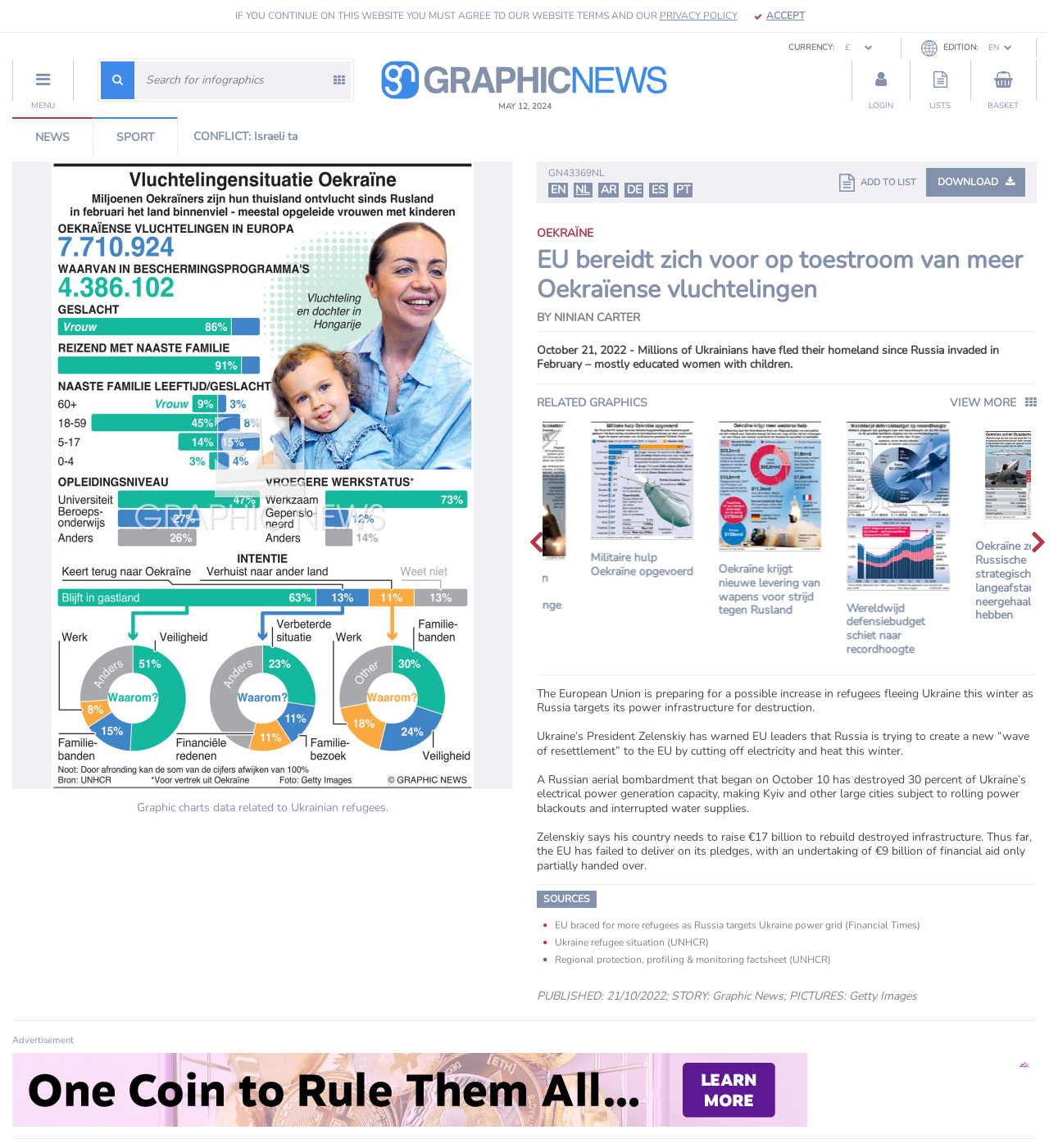Identify the bounding box coordinates of the part that should be clicked to carry out this instruction: "Select a currency".

[0.752, 0.036, 0.798, 0.046]